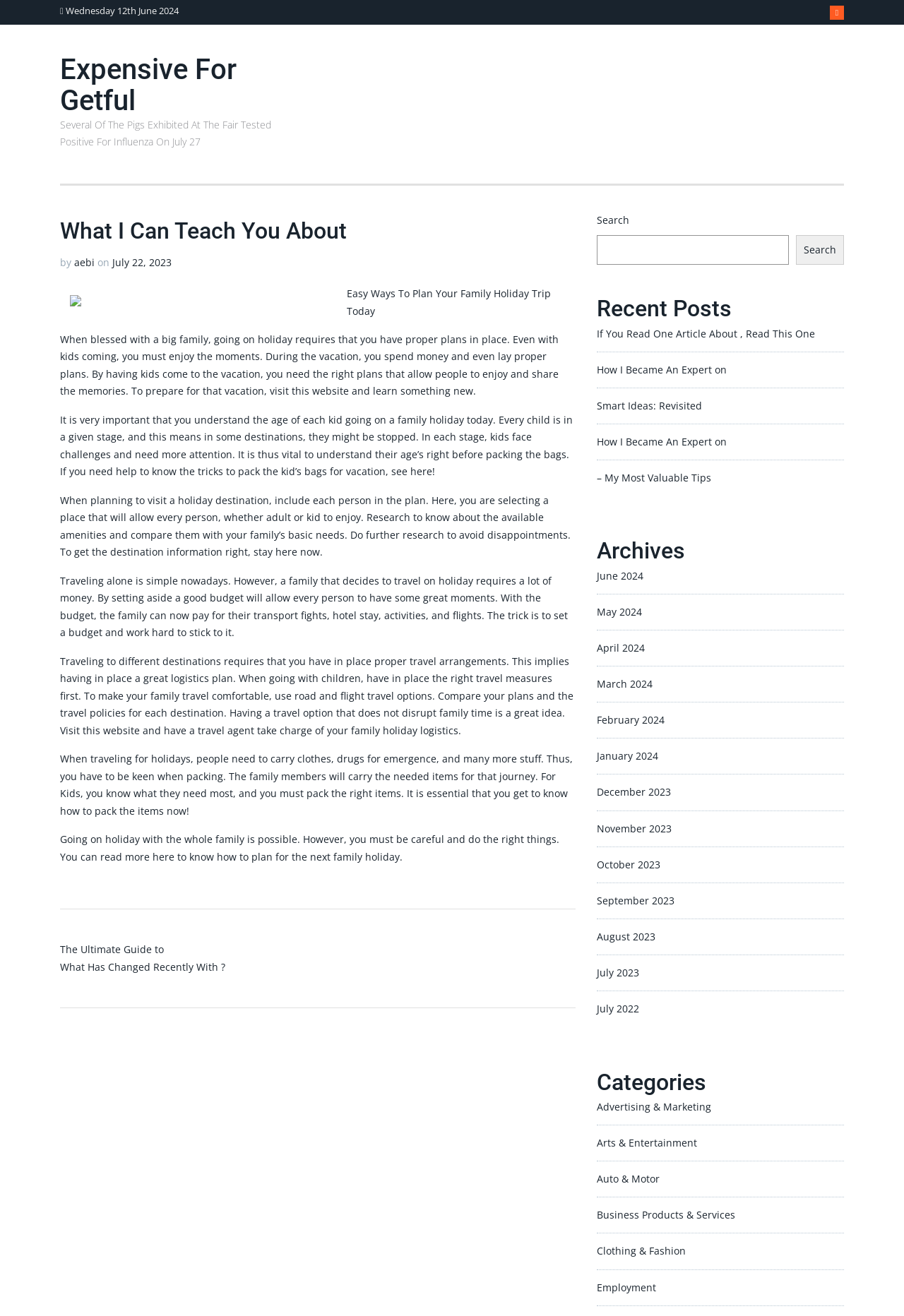Carefully examine the image and provide an in-depth answer to the question: How many links are there in the 'Recent Posts' section?

I found the 'Recent Posts' section which is a heading element with bounding box coordinates [0.66, 0.226, 0.934, 0.244]. Below this heading, I counted 5 link elements with bounding box coordinates [0.66, 0.248, 0.902, 0.258], [0.66, 0.276, 0.804, 0.286], [0.66, 0.303, 0.777, 0.313], [0.66, 0.33, 0.804, 0.341], and [0.66, 0.358, 0.787, 0.368].